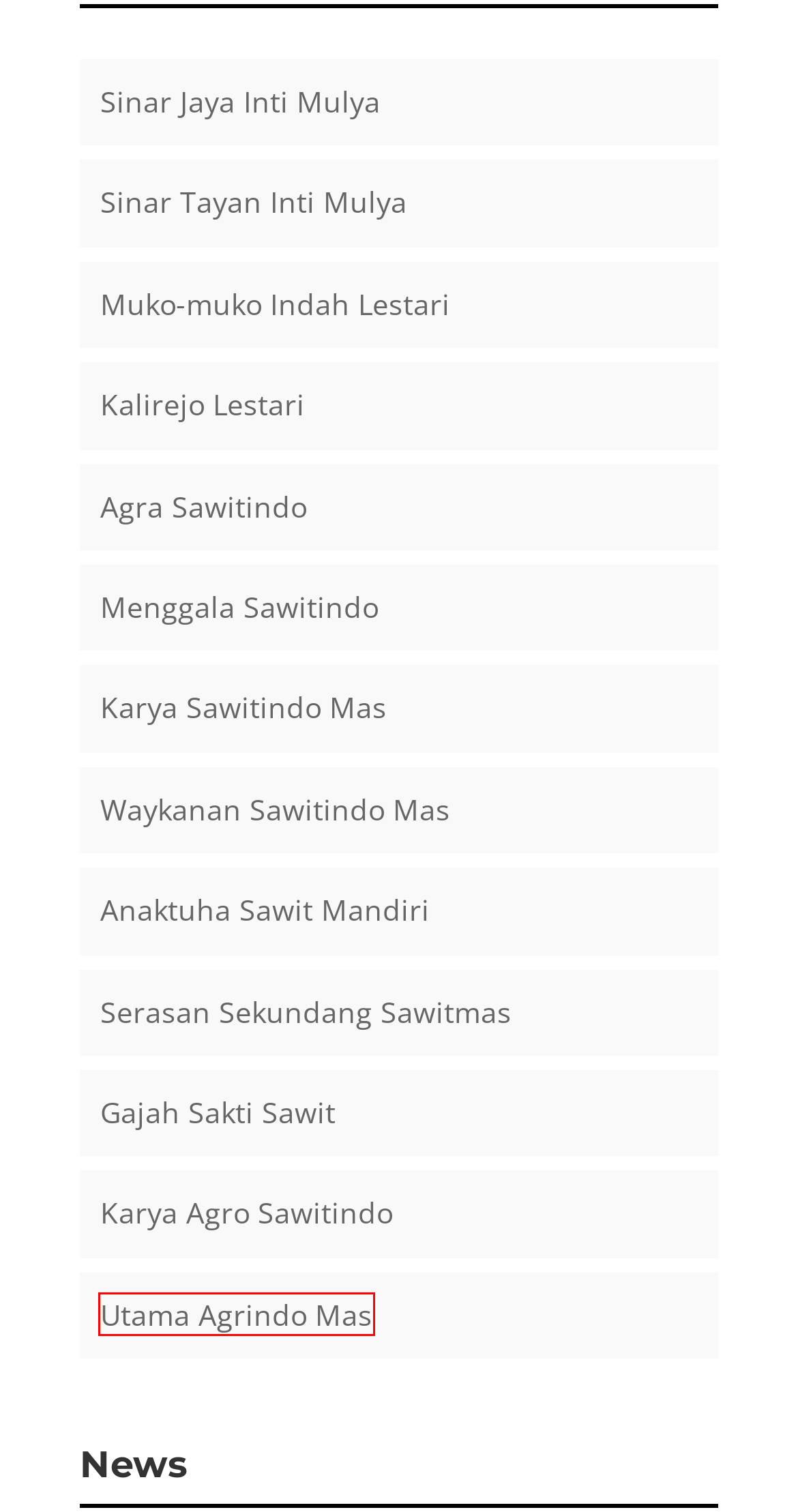You have been given a screenshot of a webpage, where a red bounding box surrounds a UI element. Identify the best matching webpage description for the page that loads after the element in the bounding box is clicked. Options include:
A. Karya Agro Sawitindo | sjai.co.id
B. Karya Sawitindo Mas | sjai.co.id
C. Agra Sawitindo | sjai.co.id
D. Anaktuha Sawit Mandiri | sjai.co.id
E. Gajah Sakti Sawit | sjai.co.id
F. Utama Agrindo Mas | sjai.co.id
G. Waykanan Sawitindo Mas | sjai.co.id
H. Kalirejo Lestari | sjai.co.id

F